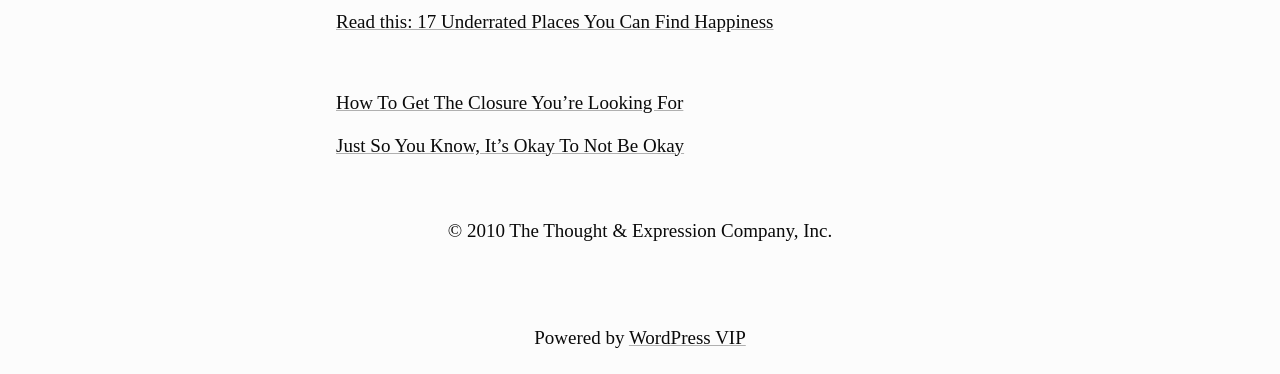Please answer the following question using a single word or phrase: What is the topic of the first link?

Happiness